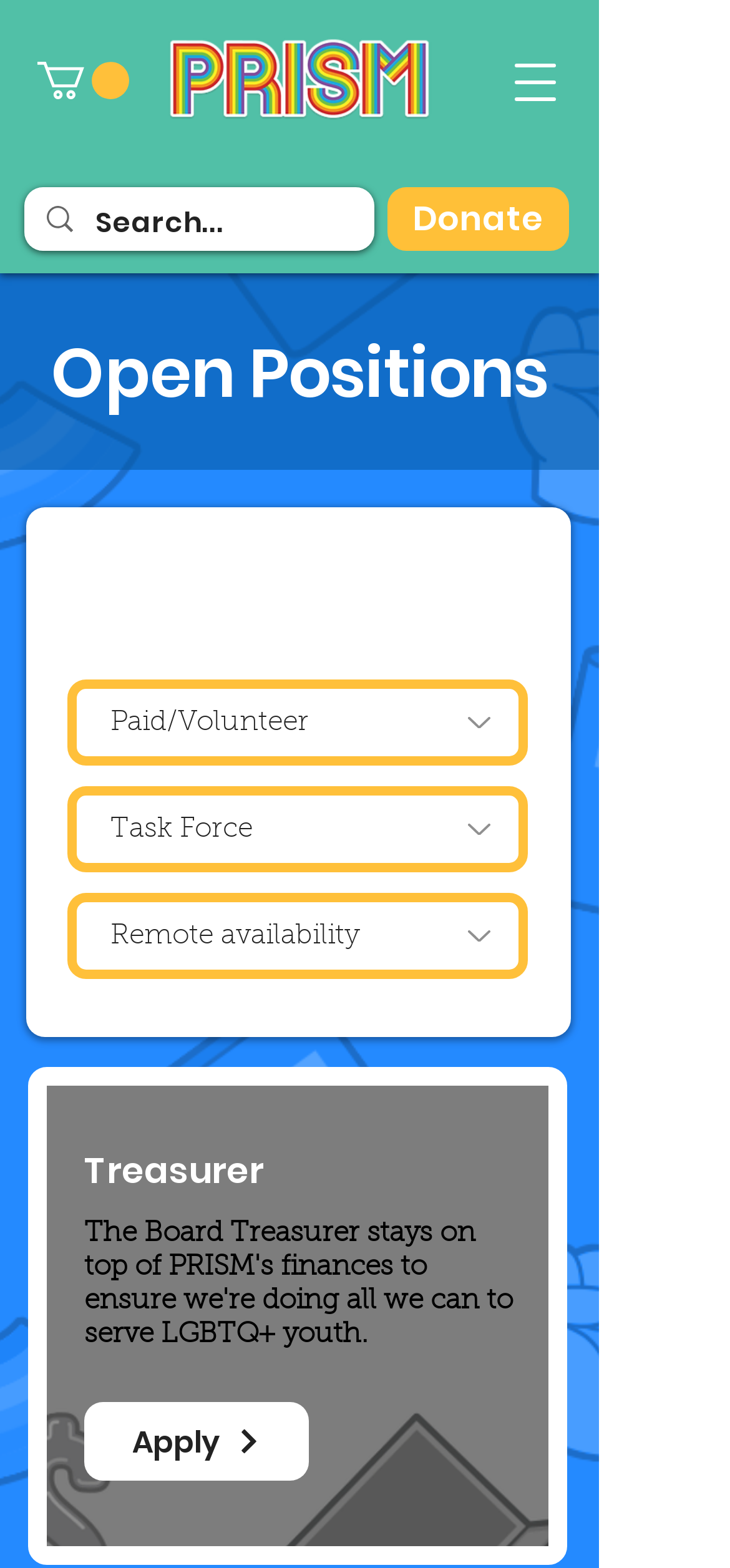Answer the following in one word or a short phrase: 
How many job filters are available?

3